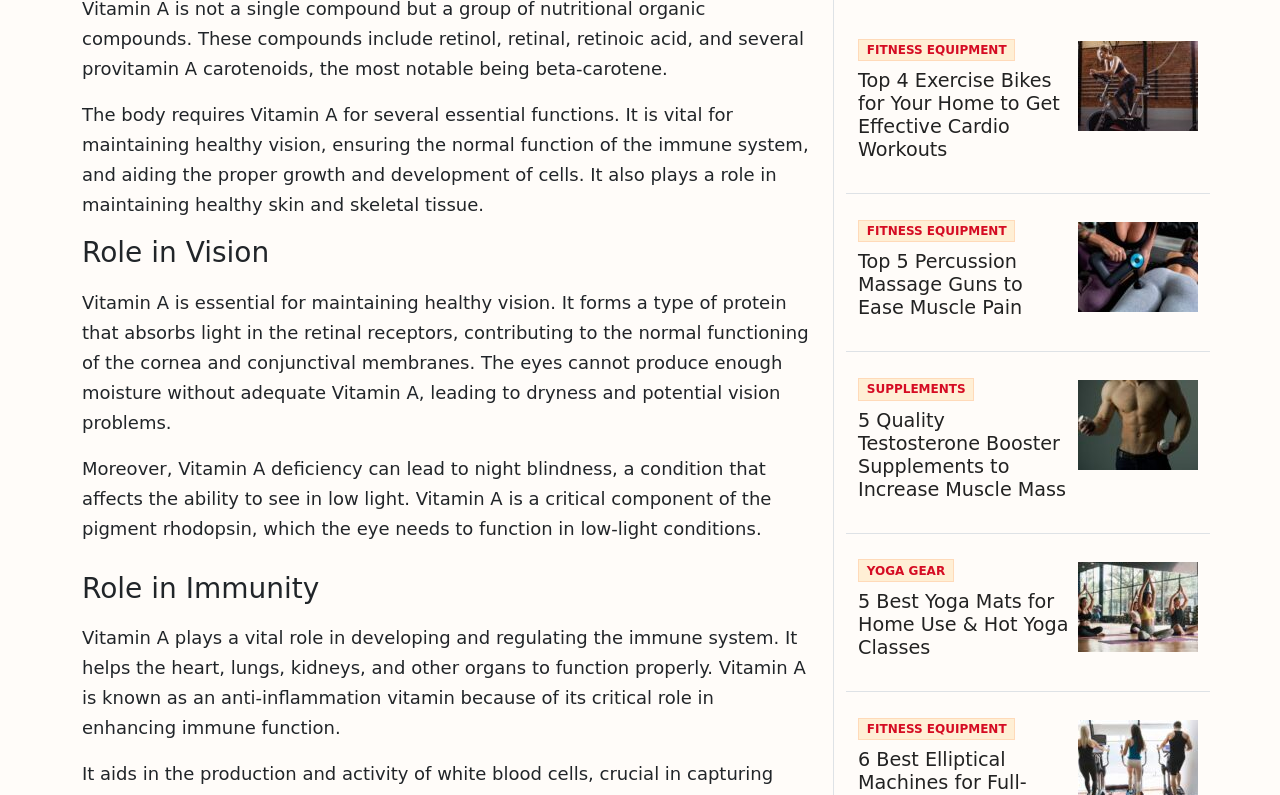Find the bounding box coordinates of the clickable element required to execute the following instruction: "Click on 'SUPPLEMENTS'". Provide the coordinates as four float numbers between 0 and 1, i.e., [left, top, right, bottom].

[0.67, 0.476, 0.761, 0.5]